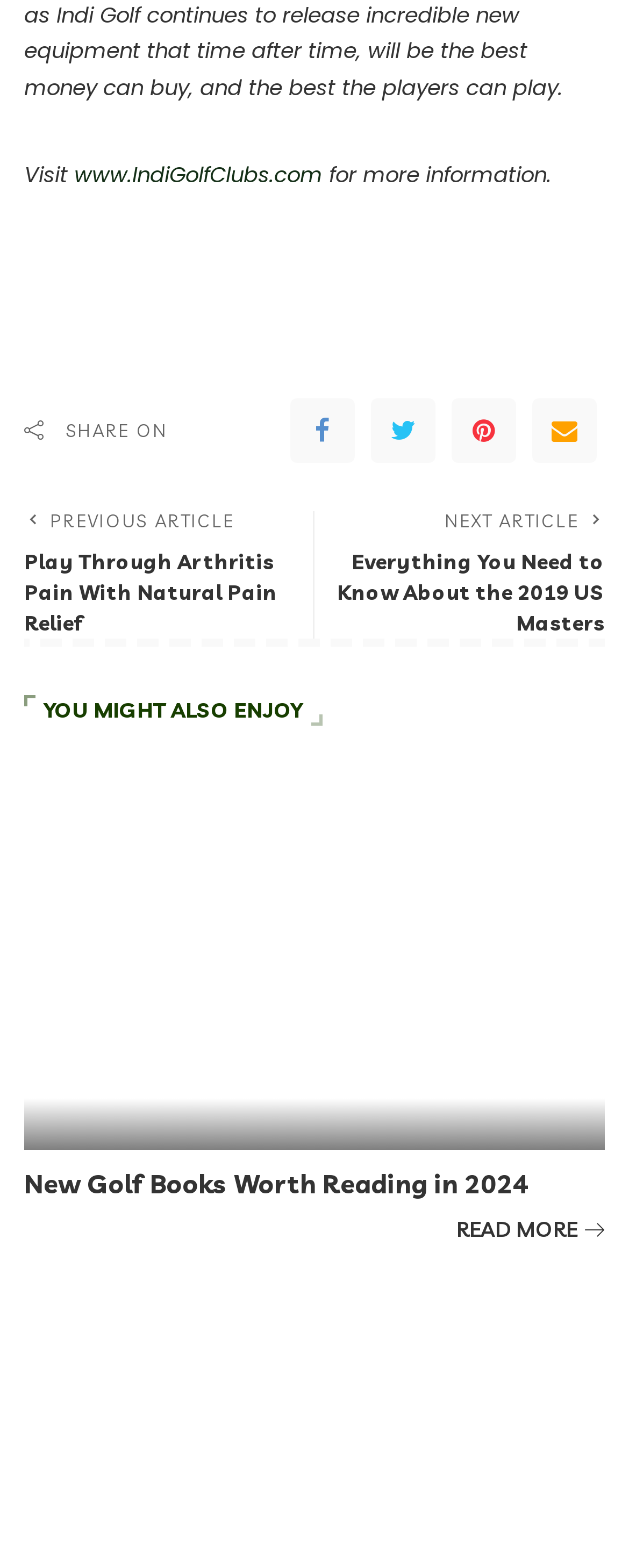How many links are there in the 'YOU MIGHT ALSO ENJOY' section?
Analyze the image and provide a thorough answer to the question.

Under the 'YOU MIGHT ALSO ENJOY' heading with ID 174, I found three link elements with IDs 913, 915, and 726, corresponding to three different articles.